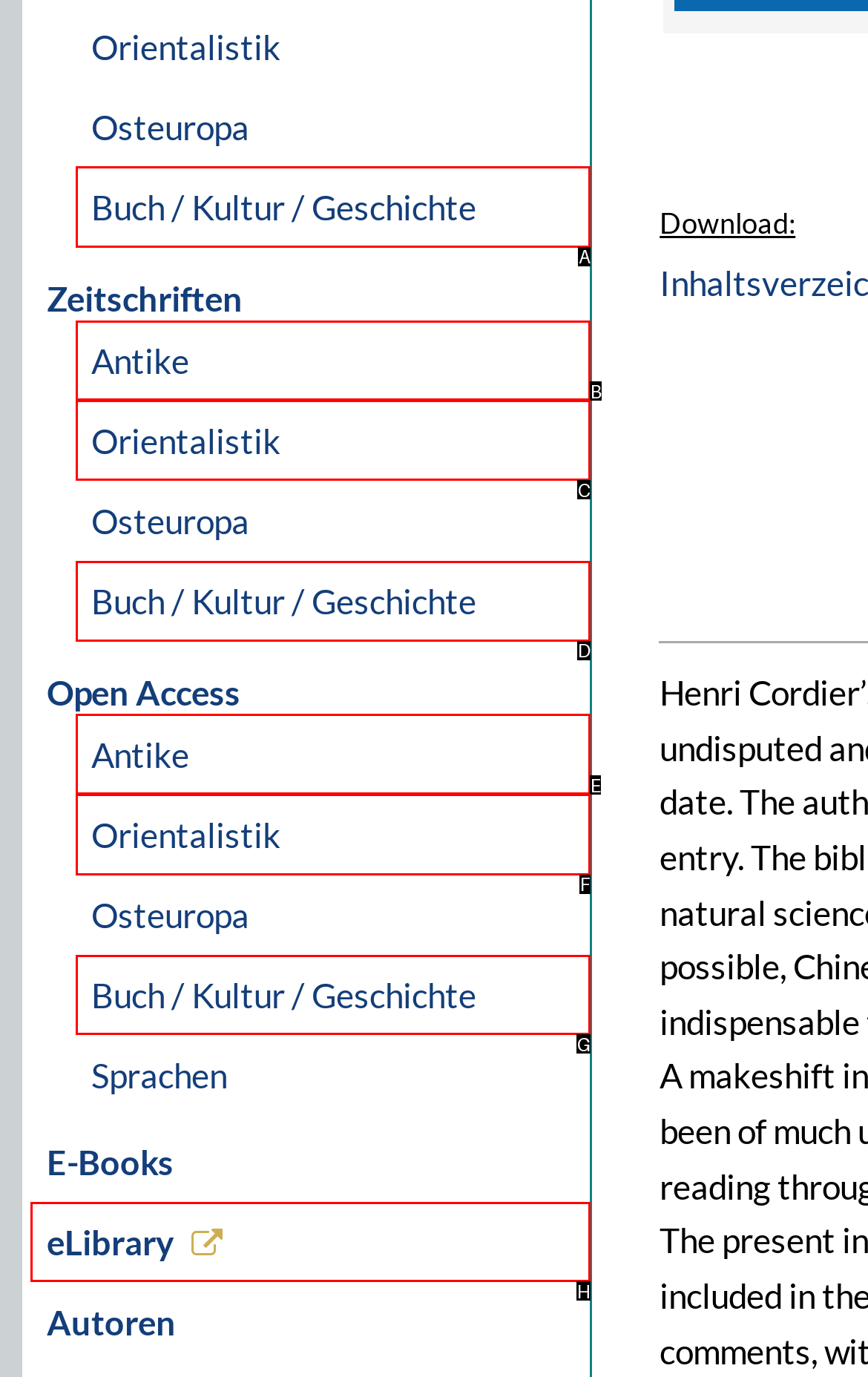Match the HTML element to the description: Antike. Respond with the letter of the correct option directly.

B